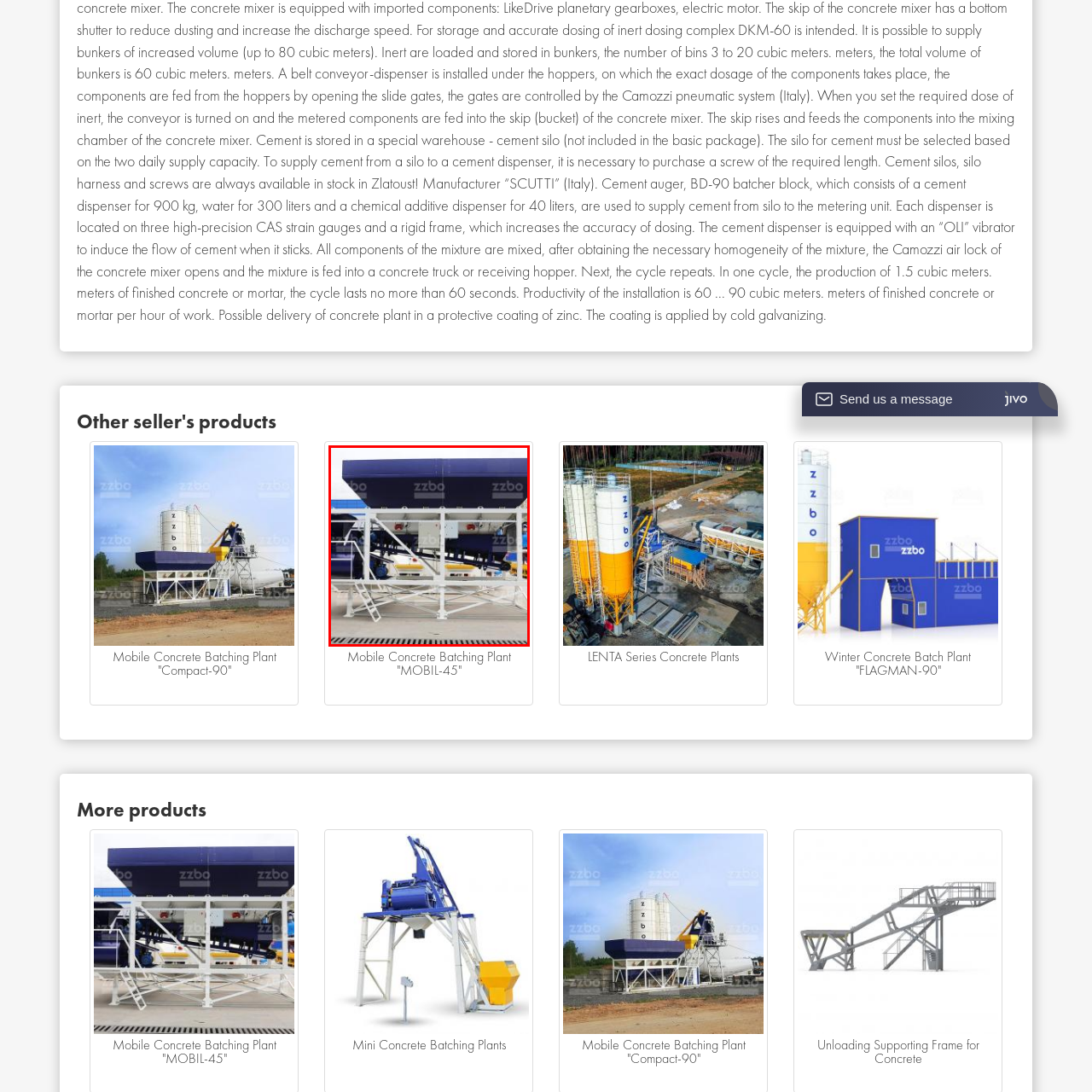What is the purpose of the ladder on the side?  
Please examine the image enclosed within the red bounding box and provide a thorough answer based on what you observe in the image.

The ladder is present on the side of the Mobile Concrete Batching Plant, providing access to the top of the plant for maintenance or operation purposes, ensuring that the plant can be efficiently serviced and operated.